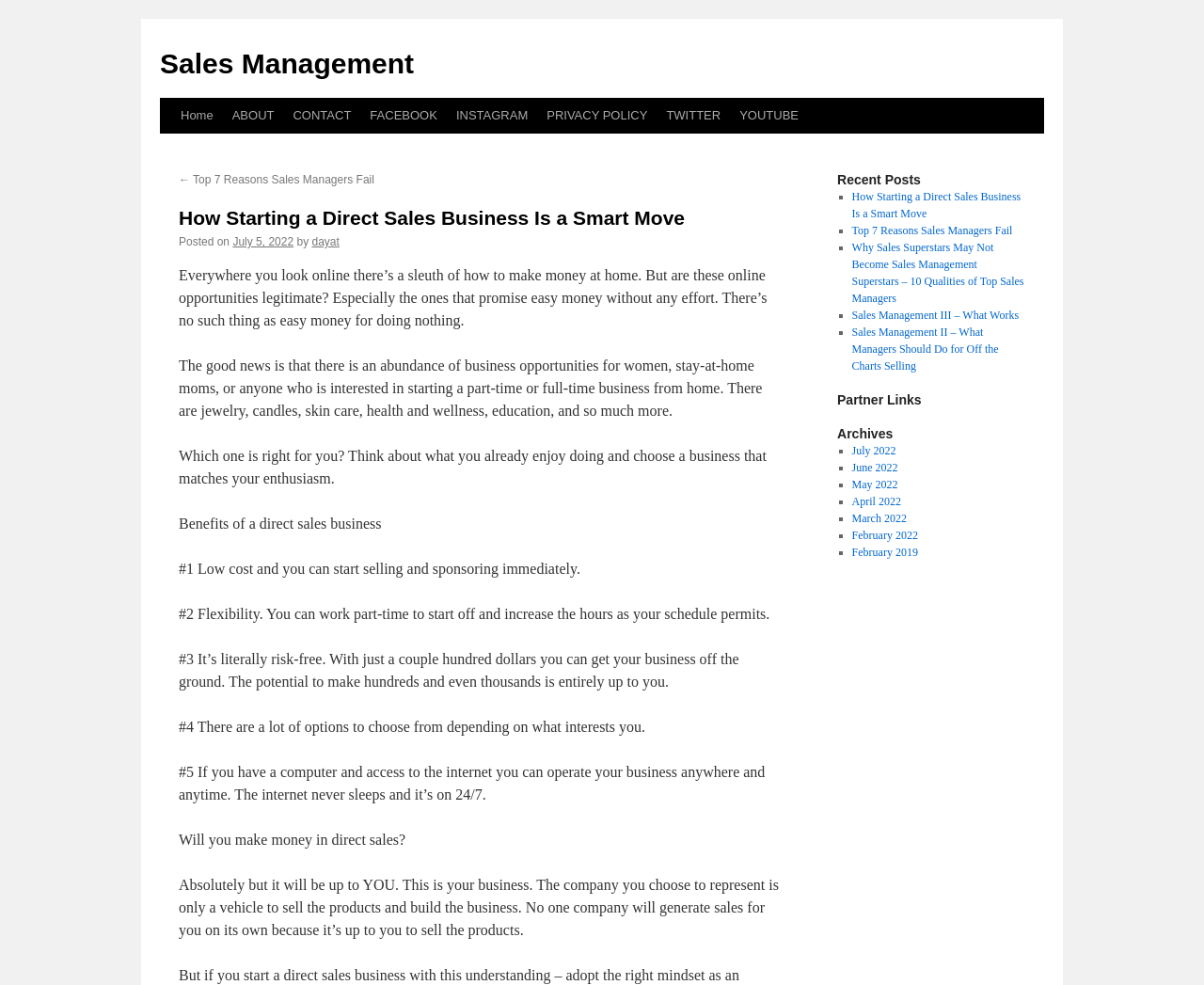Find the bounding box coordinates of the area to click in order to follow the instruction: "Click on the 'Home' link".

[0.142, 0.099, 0.185, 0.136]